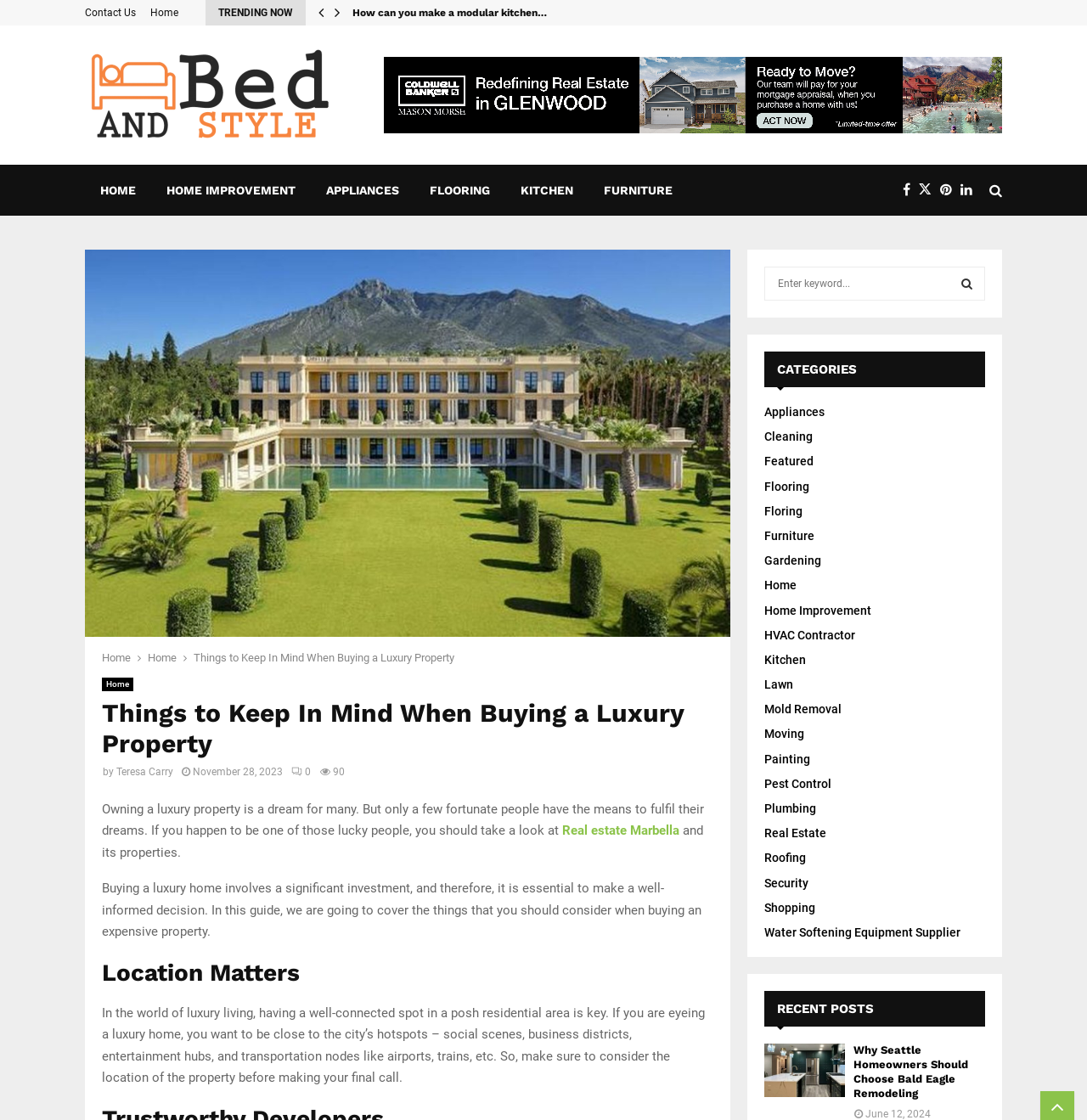Given the webpage screenshot and the description, determine the bounding box coordinates (top-left x, top-left y, bottom-right x, bottom-right y) that define the location of the UI element matching this description: Water Softening Equipment Supplier

[0.703, 0.826, 0.884, 0.838]